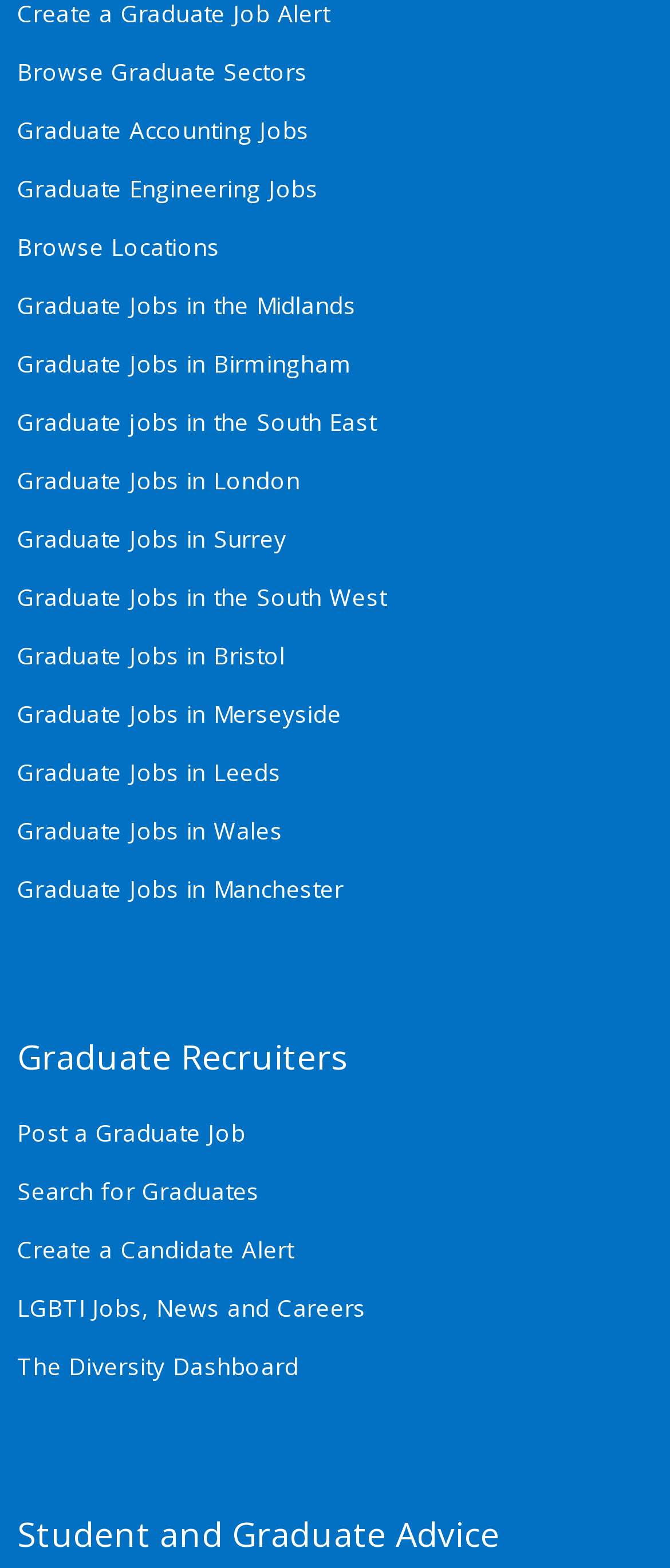Provide the bounding box coordinates of the section that needs to be clicked to accomplish the following instruction: "View the 'Widespan Rack' page."

None